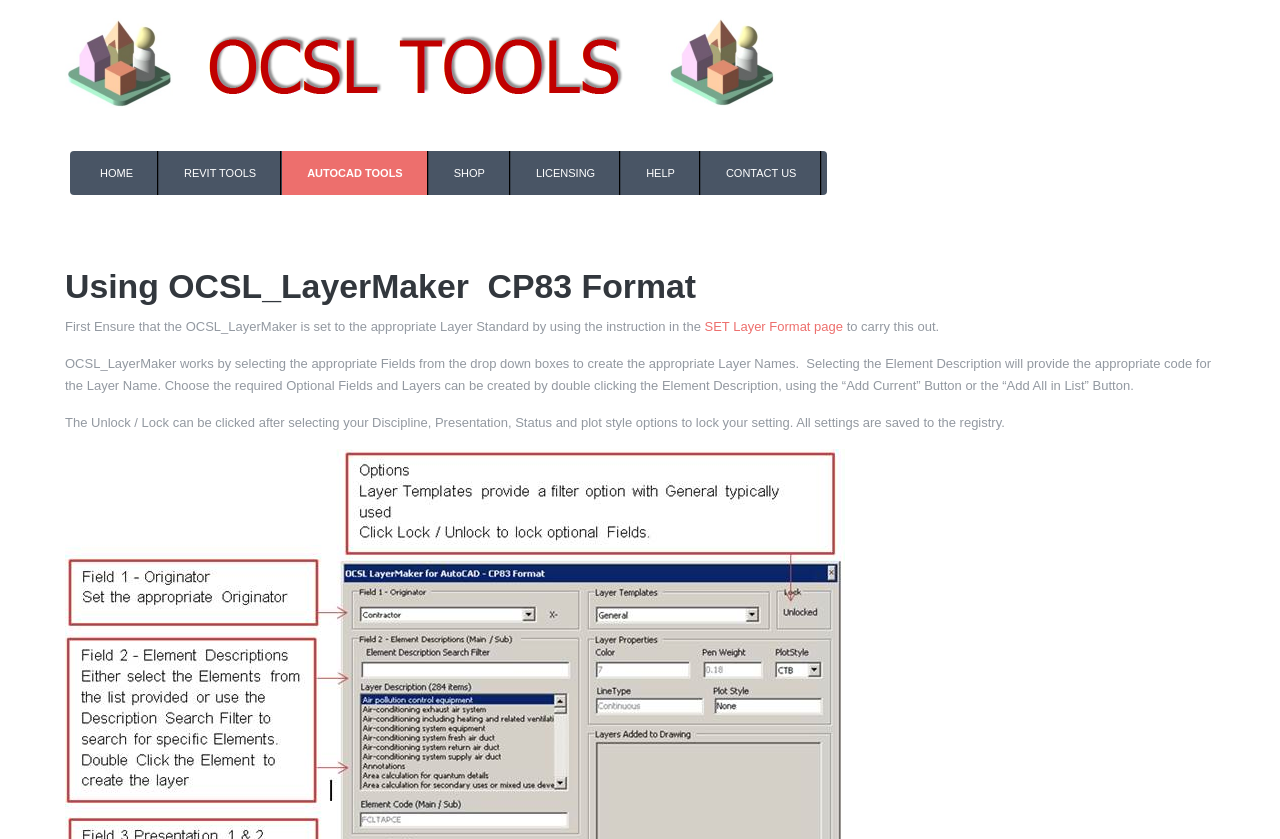Generate a thorough caption that explains the contents of the webpage.

The webpage is about OCSL Tools, which provides applications for use with Autodesk's AutoCAD and Revit products. At the top, there is a navigation menu with seven links: HOME, REVIT TOOLS, AUTOCAD TOOLS, SHOP, LICENSING, HELP, and CONTACT US, aligned horizontally and evenly spaced.

Below the navigation menu, there is a heading that reads "Using OCSL_LayerMaker CP83 Format". Underneath the heading, there is a paragraph of text that explains how to use the OCSL_LayerMaker, which includes a link to the "SET Layer Format page". The text continues to describe how the OCSL_LayerMaker works, including selecting fields from drop-down boxes to create layer names and choosing optional fields and layers.

Further down, there is another paragraph of text that explains the functionality of the Unlock/Lock feature, which allows users to save their settings to the registry after selecting their discipline, presentation, status, and plot style options.